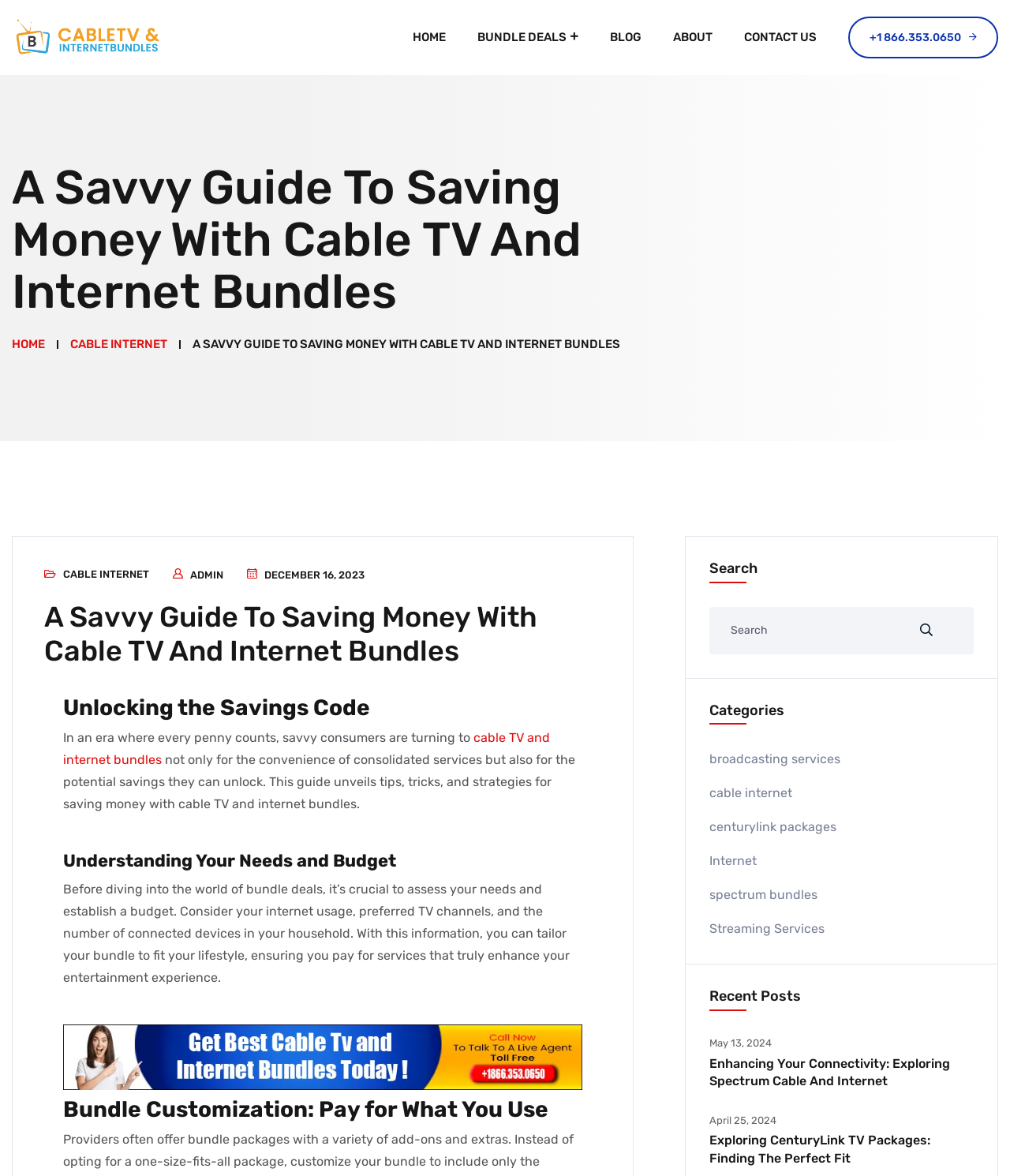Please provide a brief answer to the following inquiry using a single word or phrase:
What is the purpose of the 'Bundle Customization' section?

Pay for what you use